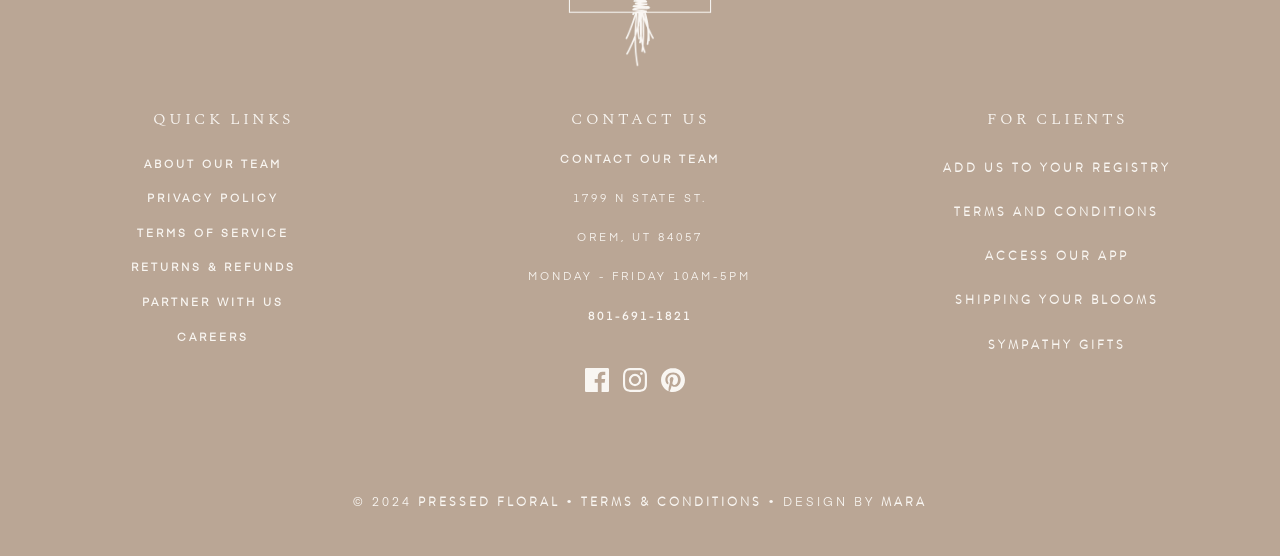Please locate the bounding box coordinates of the element that needs to be clicked to achieve the following instruction: "learn about flower resin preservation". The coordinates should be four float numbers between 0 and 1, i.e., [left, top, right, bottom].

[0.406, 0.097, 0.594, 0.136]